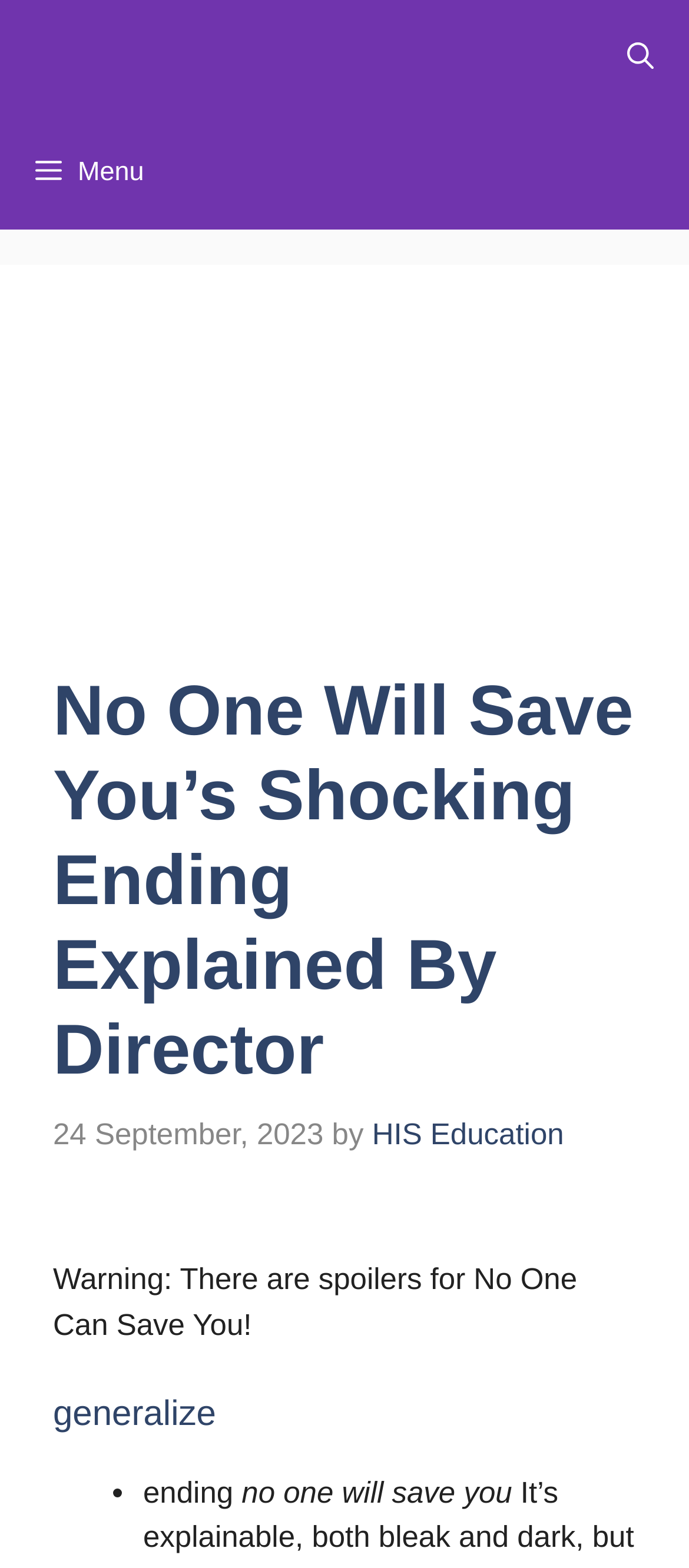Determine the bounding box coordinates of the UI element described below. Use the format (top-left x, top-left y, bottom-right x, bottom-right y) with floating point numbers between 0 and 1: aria-label="Open Search Bar"

[0.859, 0.0, 1.0, 0.073]